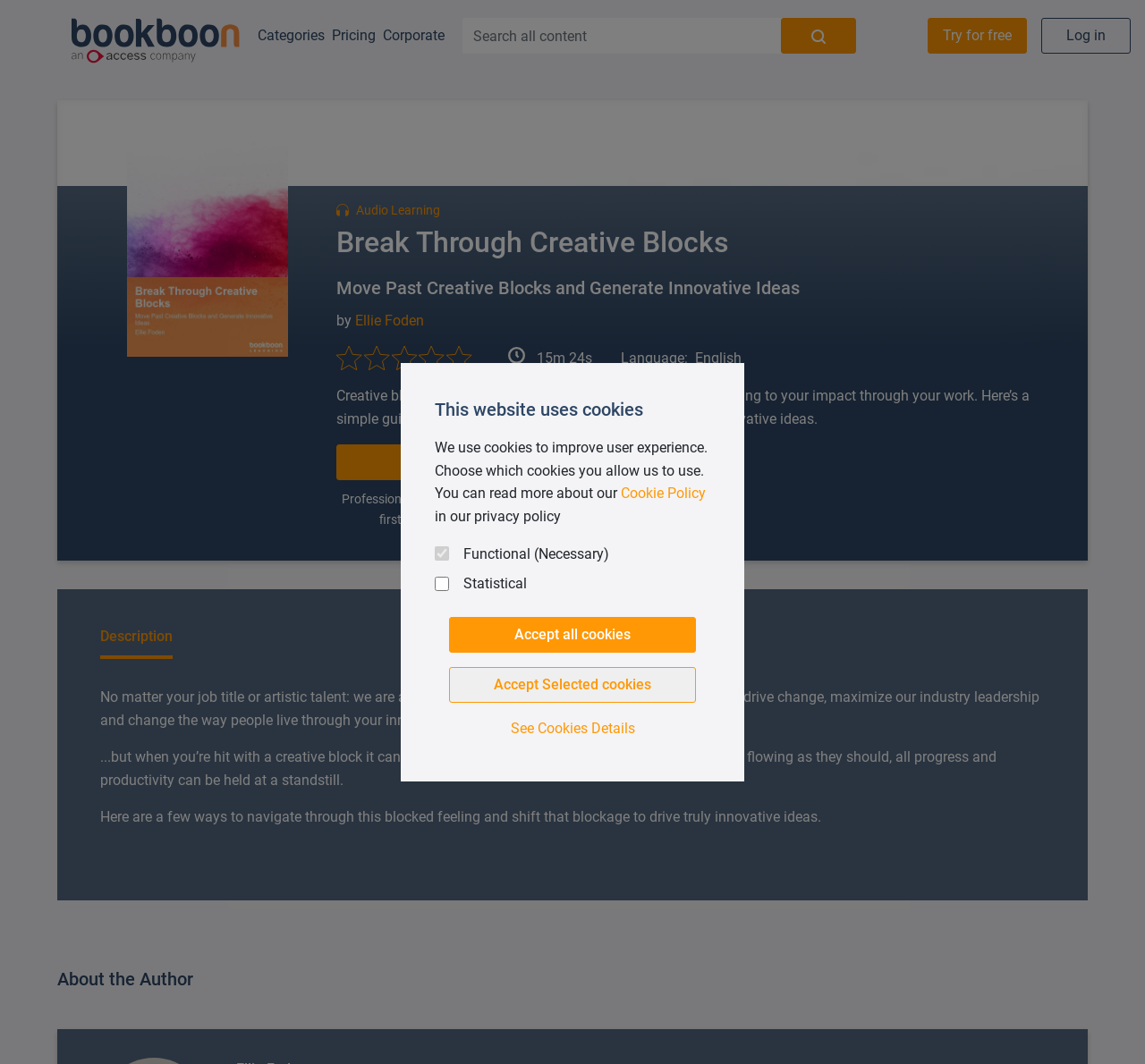Identify the bounding box coordinates of the region that should be clicked to execute the following instruction: "Enter your name".

None